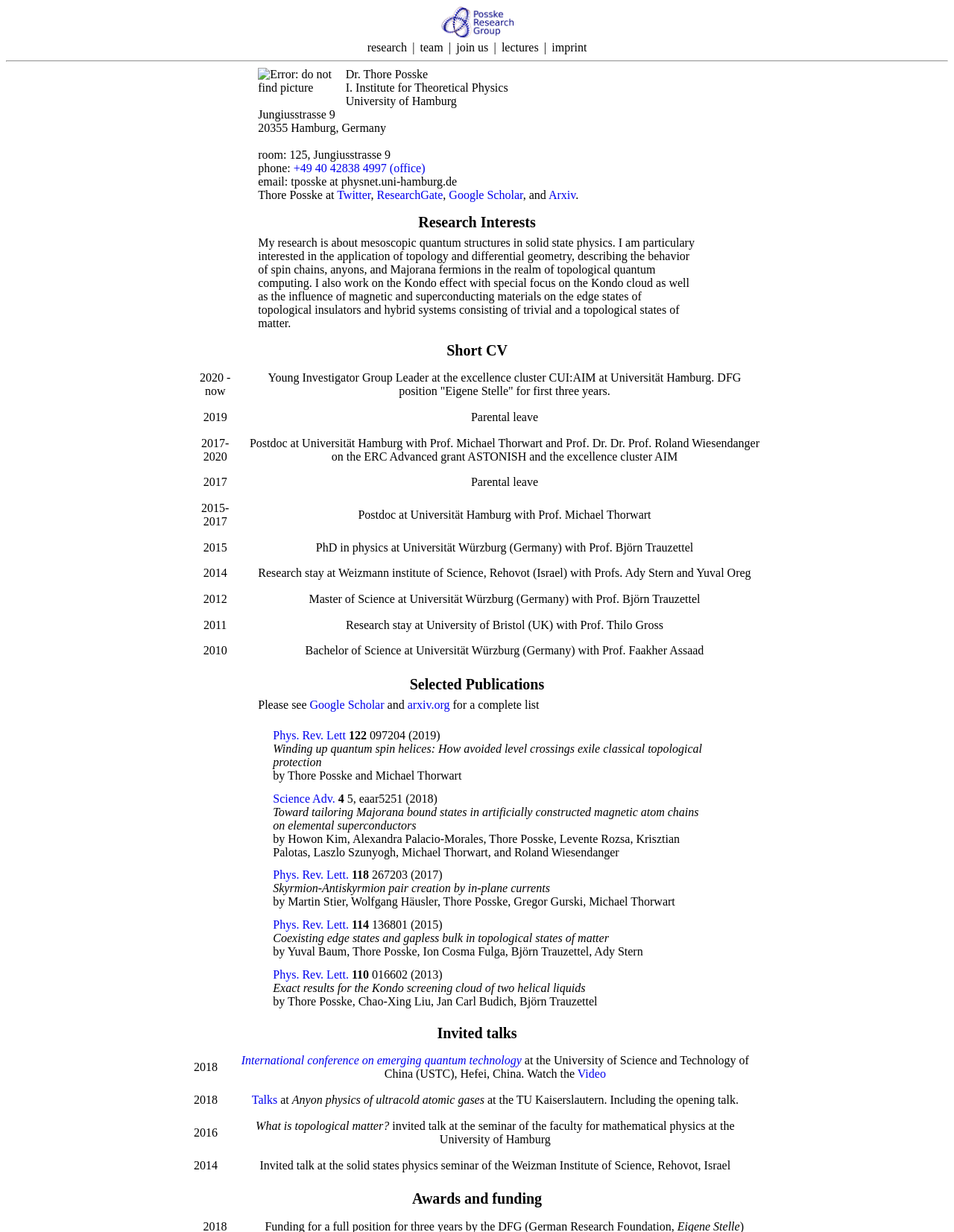Please specify the bounding box coordinates of the element that should be clicked to execute the given instruction: 'follow on Twitter'. Ensure the coordinates are four float numbers between 0 and 1, expressed as [left, top, right, bottom].

[0.353, 0.153, 0.389, 0.163]